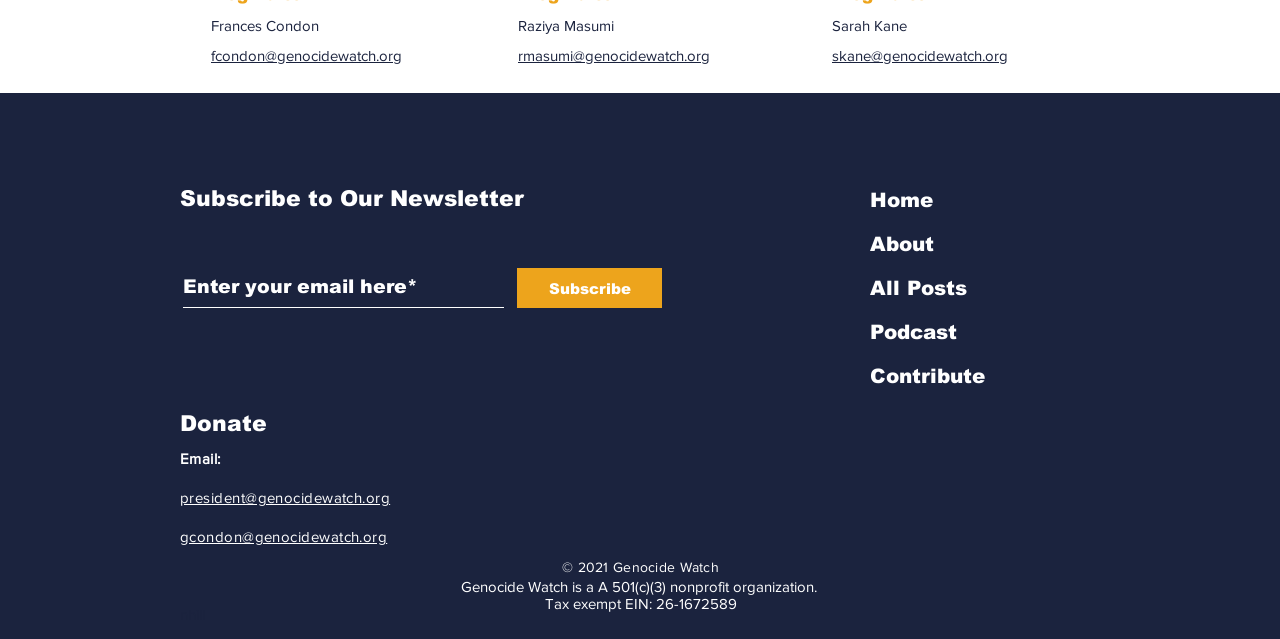What is the name of the person displayed at the top? Based on the screenshot, please respond with a single word or phrase.

Frances Condon